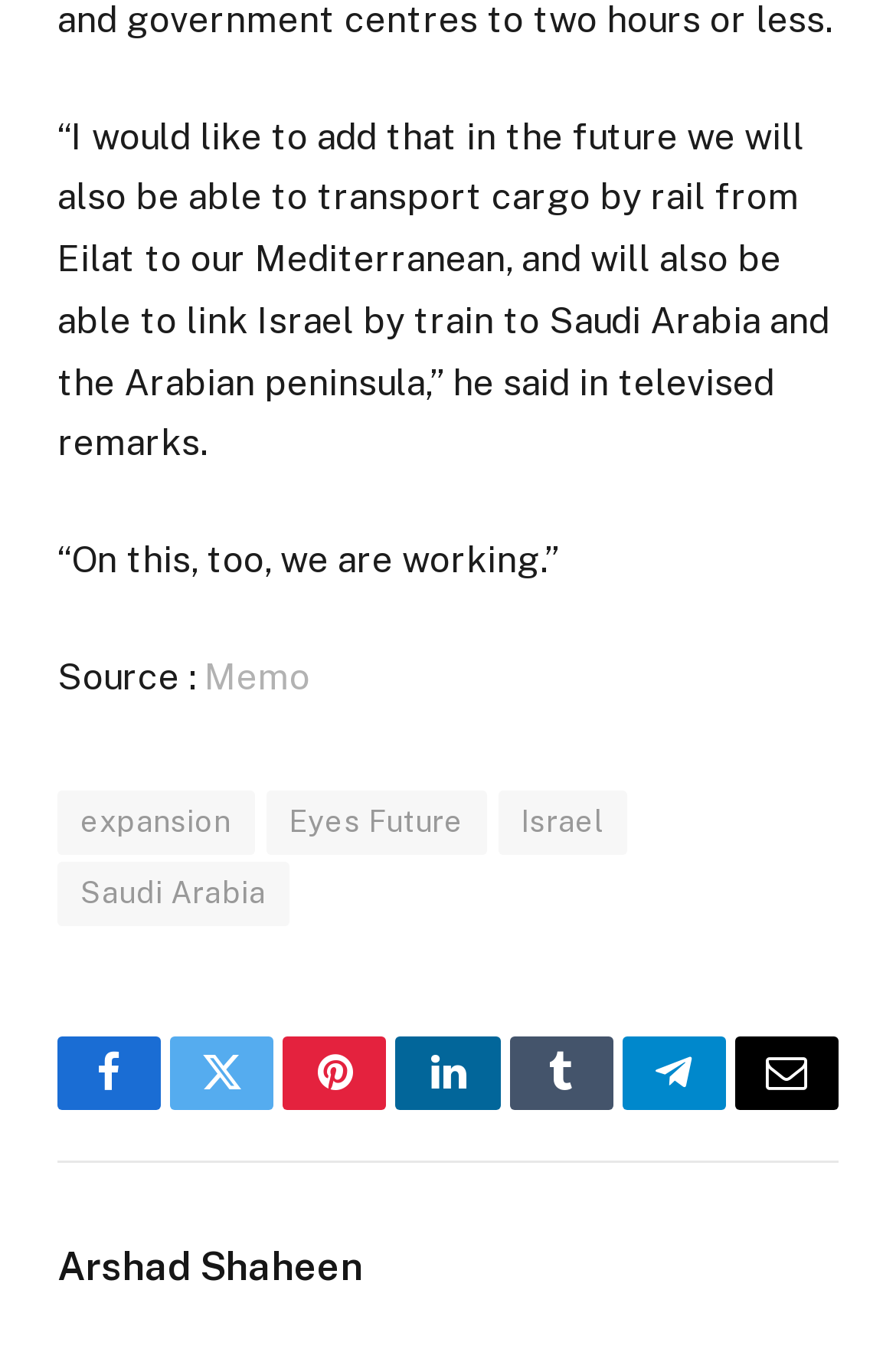How many countries are mentioned?
Answer the question in as much detail as possible.

The quote mentions Israel and Saudi Arabia, which are two countries, indicating that the topic is related to international relations or transportation between these countries.